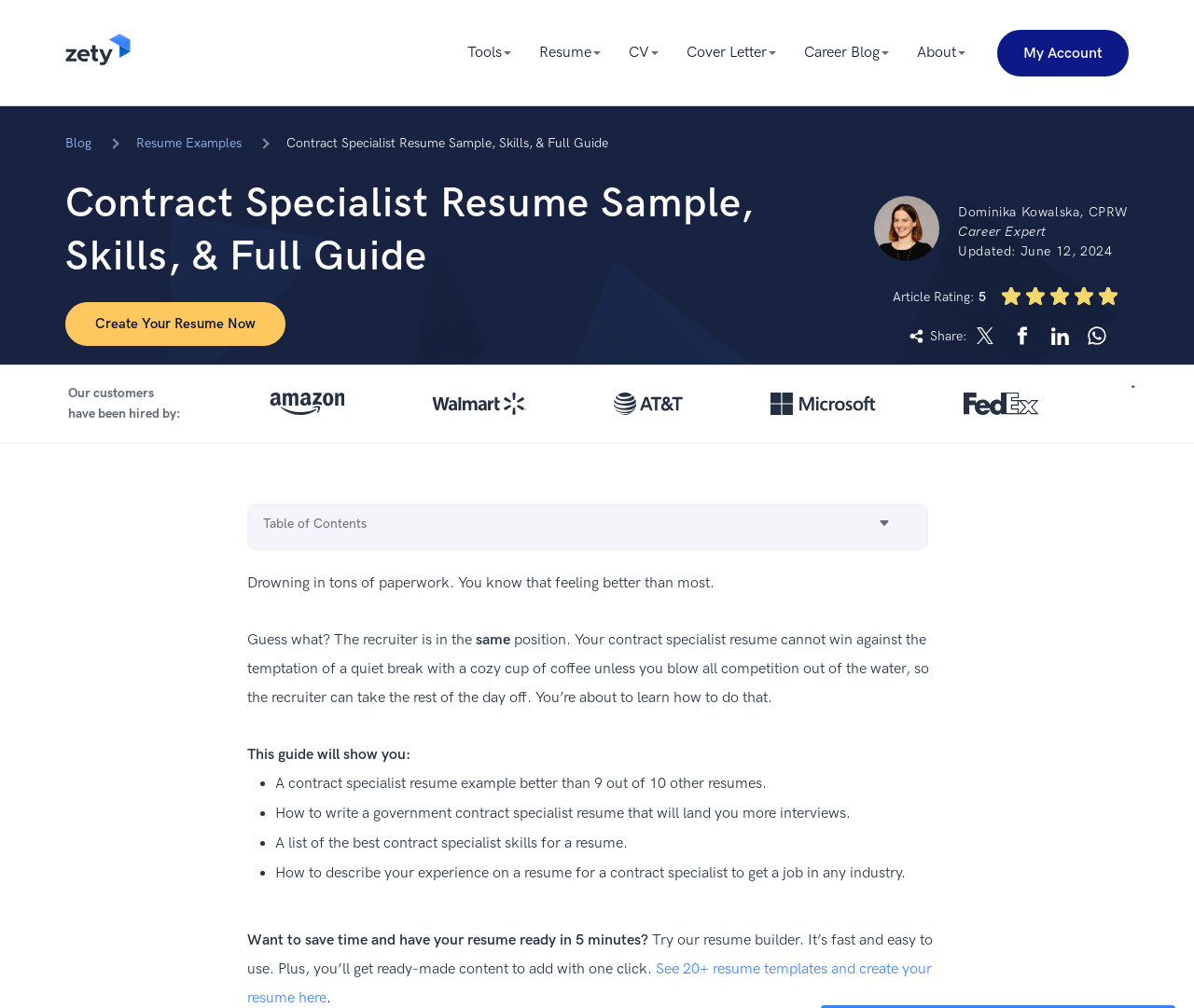Specify the bounding box coordinates for the region that must be clicked to perform the given instruction: "View 'Table of Contents'".

[0.208, 0.5, 0.777, 0.545]